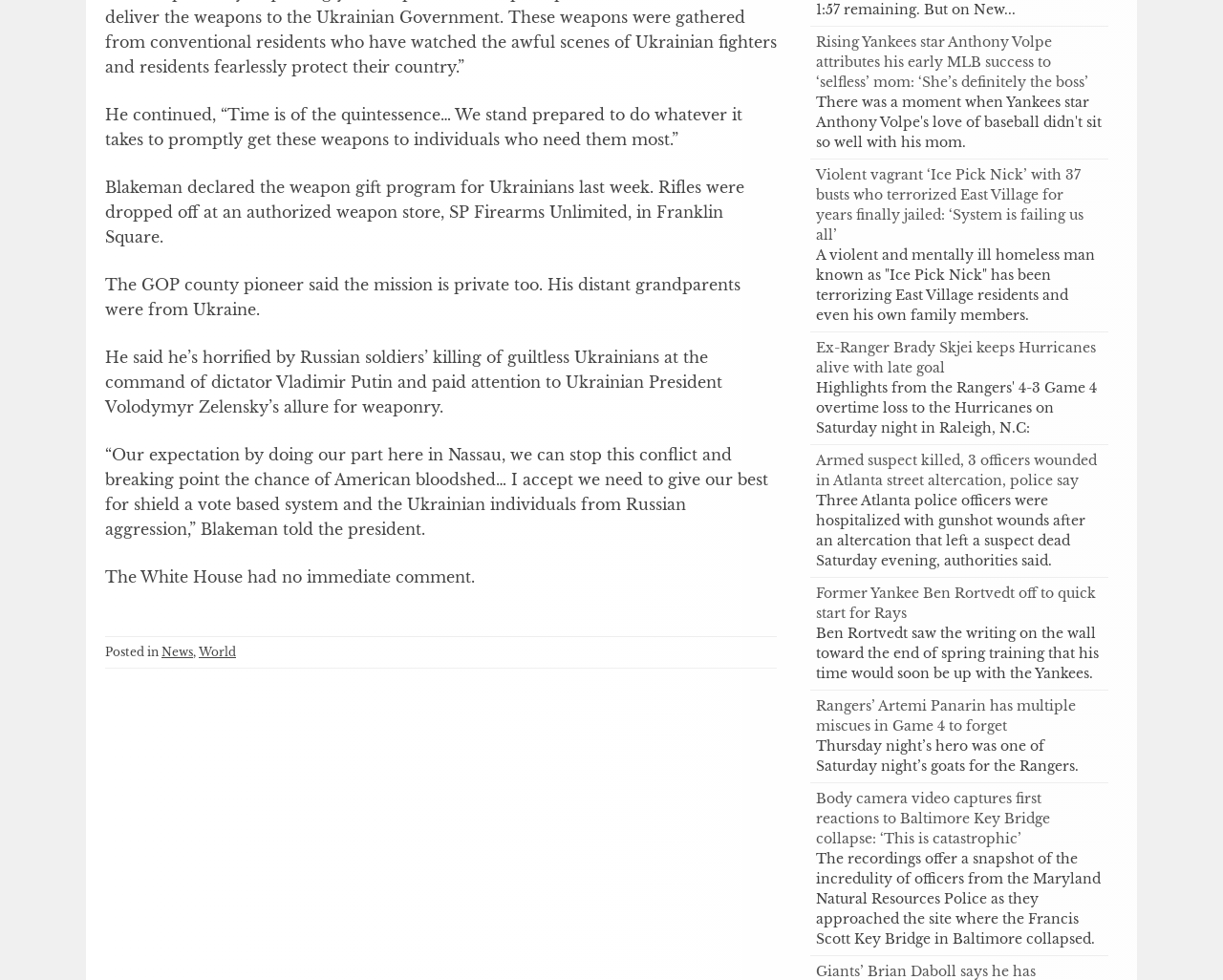Determine the bounding box for the UI element as described: "World". The coordinates should be represented as four float numbers between 0 and 1, formatted as [left, top, right, bottom].

[0.162, 0.658, 0.193, 0.672]